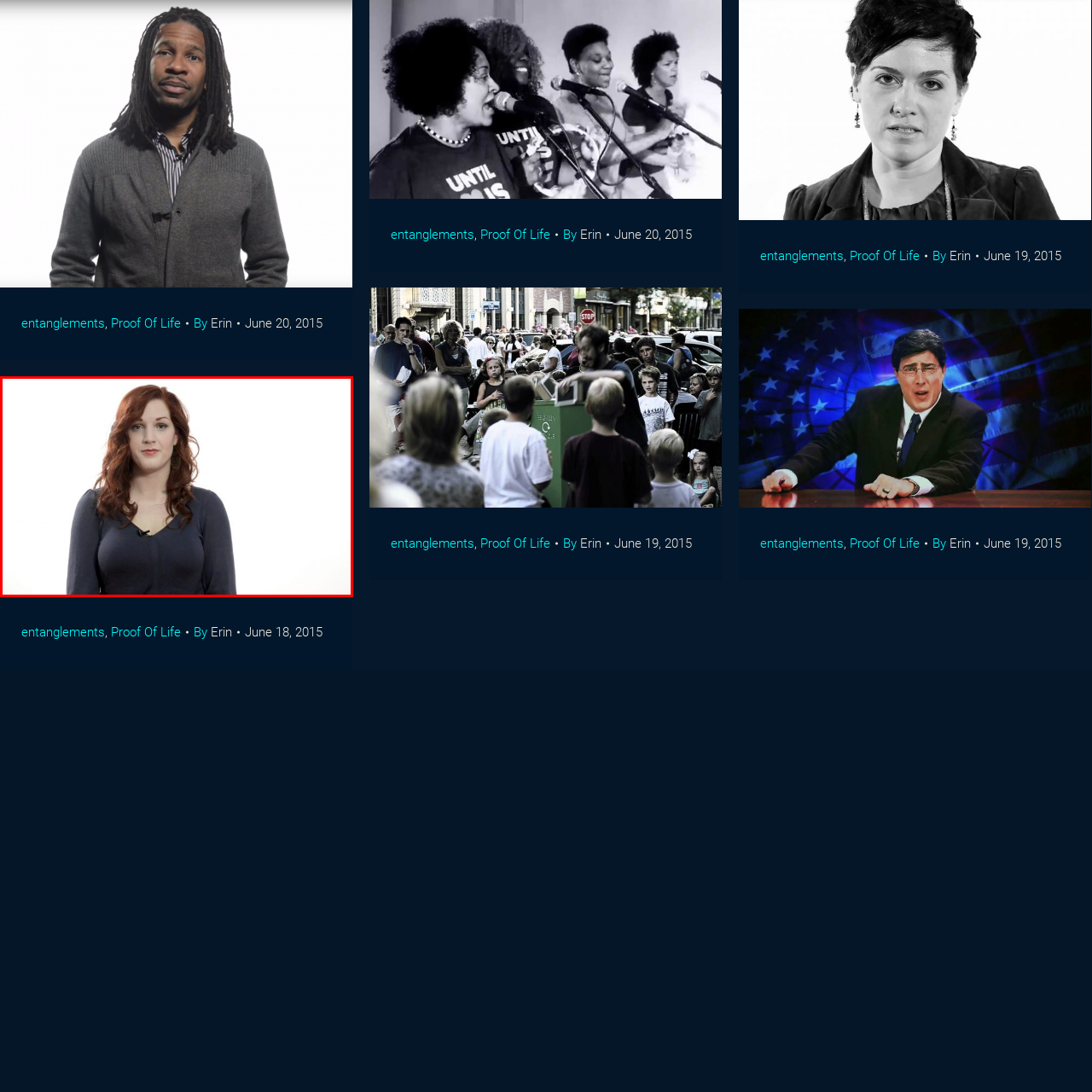What is the color of the woman's hair? View the image inside the red bounding box and respond with a concise one-word or short-phrase answer.

red